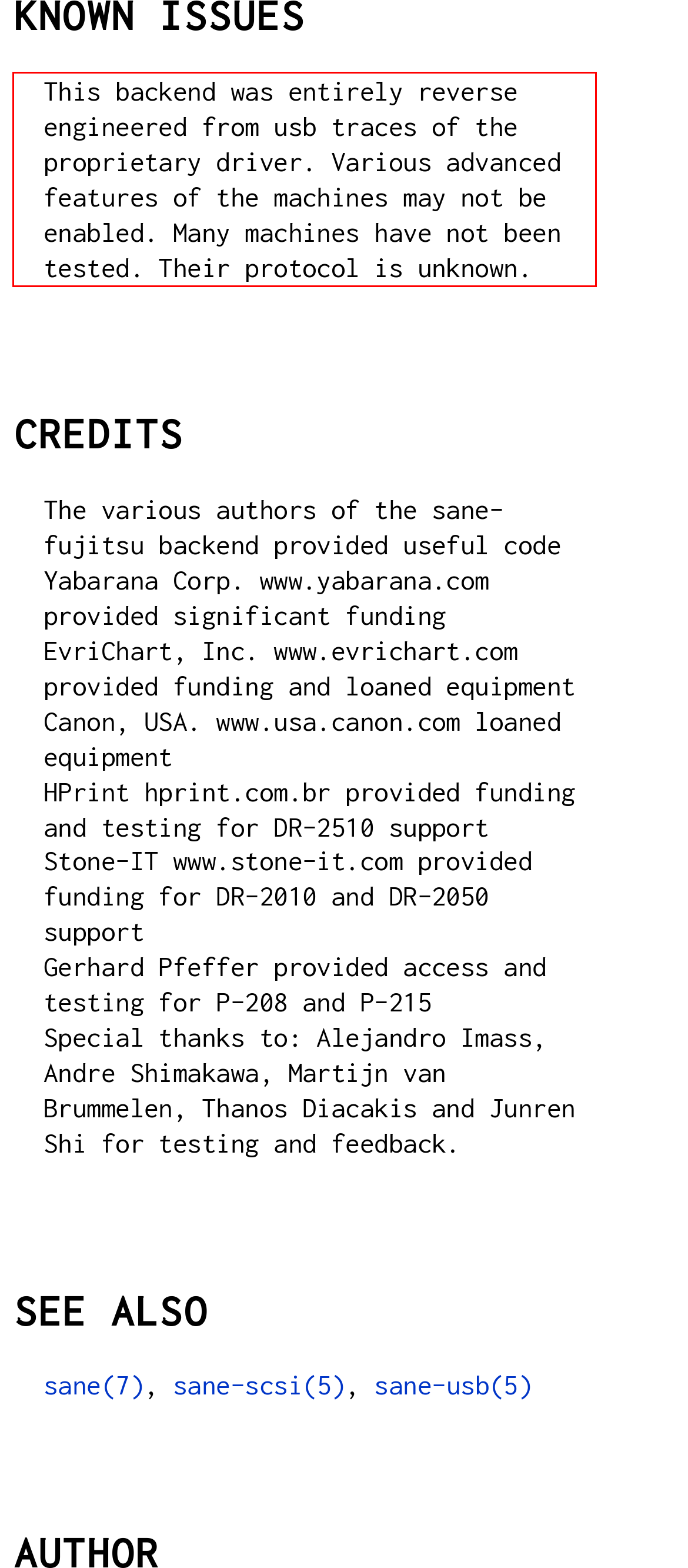Analyze the screenshot of a webpage where a red rectangle is bounding a UI element. Extract and generate the text content within this red bounding box.

This backend was entirely reverse engineered from usb traces of the proprietary driver. Various advanced features of the machines may not be enabled. Many machines have not been tested. Their protocol is unknown.